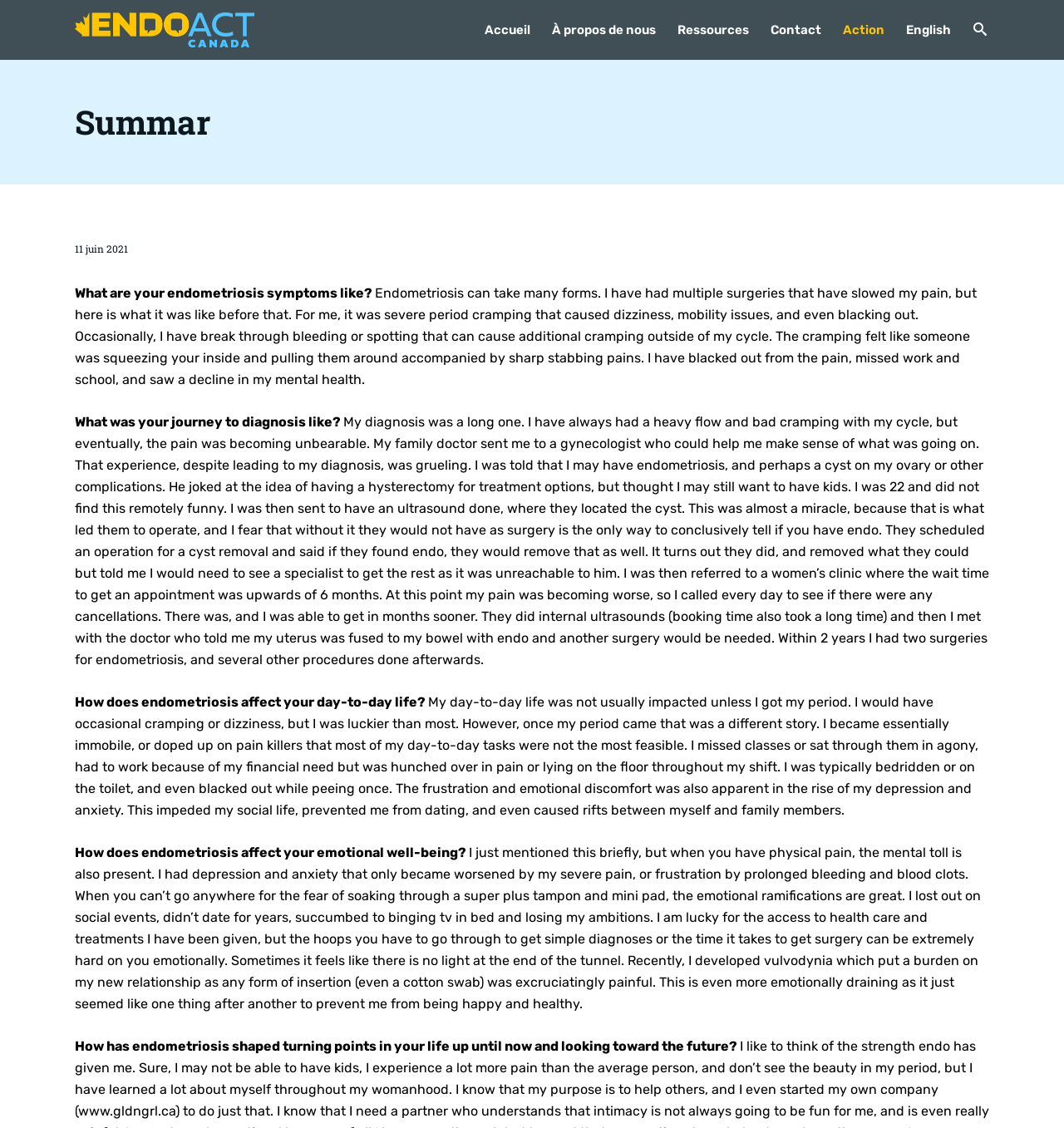Look at the image and give a detailed response to the following question: How many links are in the top navigation bar?

I counted the number of links in the top navigation bar by looking at the links 'Accueil', 'À propos de nous', 'Ressources', 'Contact', 'Action', and 'English' which are all located at the top of the webpage with similar y1 and y2 coordinates.